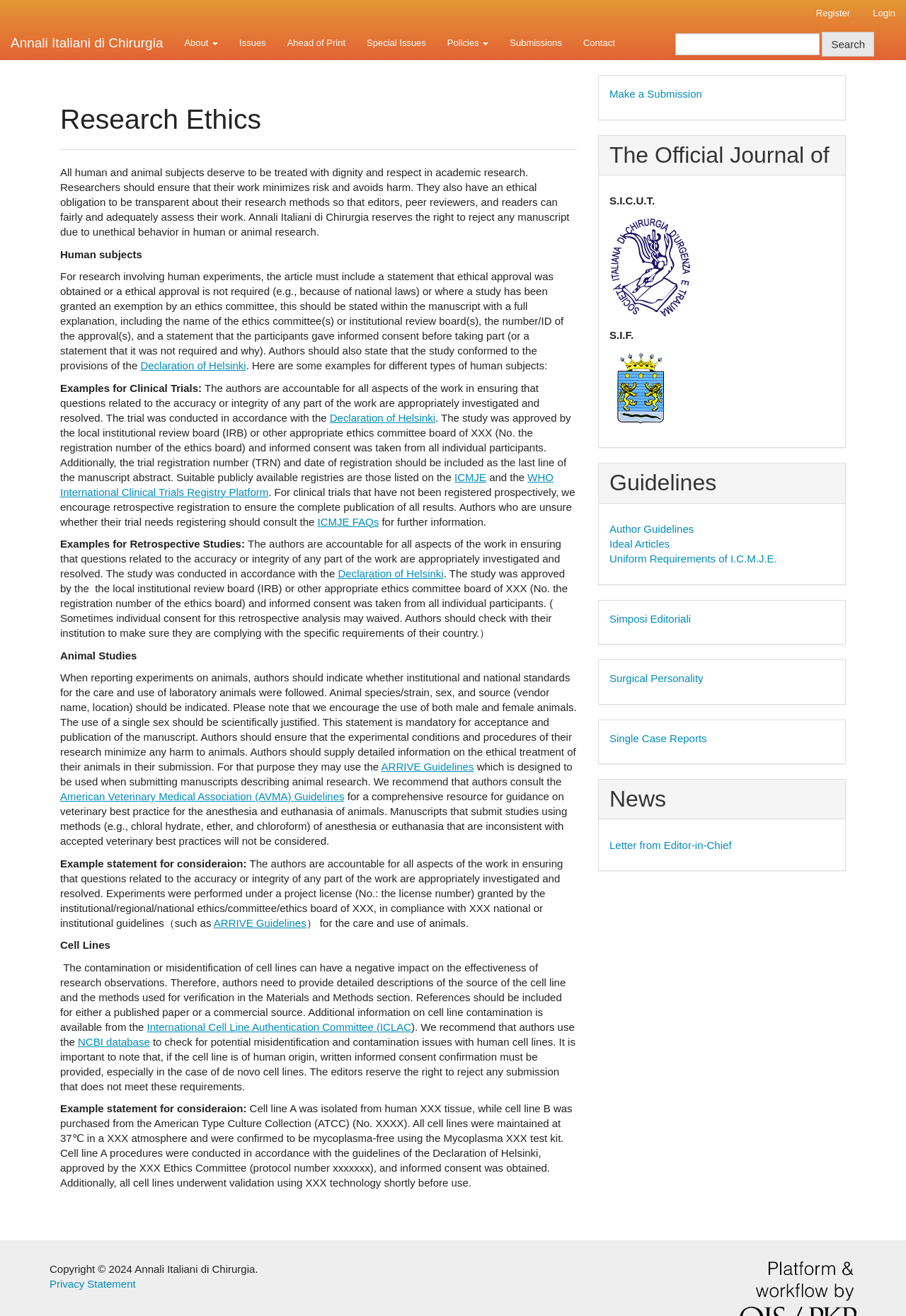Create a full and detailed caption for the entire webpage.

The webpage is about Research Ethics, specifically related to the Annali Italiani di Chirurgia journal. At the top, there is a main navigation menu with links to "Main Content", "Sidebar", "Register", and "Login". Below this, there is a site navigation menu with links to "About", "Issues", "Ahead of Print", "Special Issues", "Policies", "Submissions", and "Contact".

The main content area is divided into two sections. The left section has a heading "Research Ethics" and provides detailed guidelines for authors submitting research papers to the journal. The guidelines cover topics such as human subjects, animal studies, cell lines, and ethical approval. There are also links to external resources, such as the Declaration of Helsinki and the ICMJE FAQs.

The right section is a sidebar with several headings, including "Submission", "The Official Journal of", "Guidelines", "Simposi Editoriali", "Surgical Personality", and "Single Case Reports". Each heading has links to related pages or resources.

At the bottom of the page, there is a search bar with a search button. Overall, the webpage provides a comprehensive resource for authors submitting research papers to the Annali Italiani di Chirurgia journal, with a focus on research ethics and guidelines.